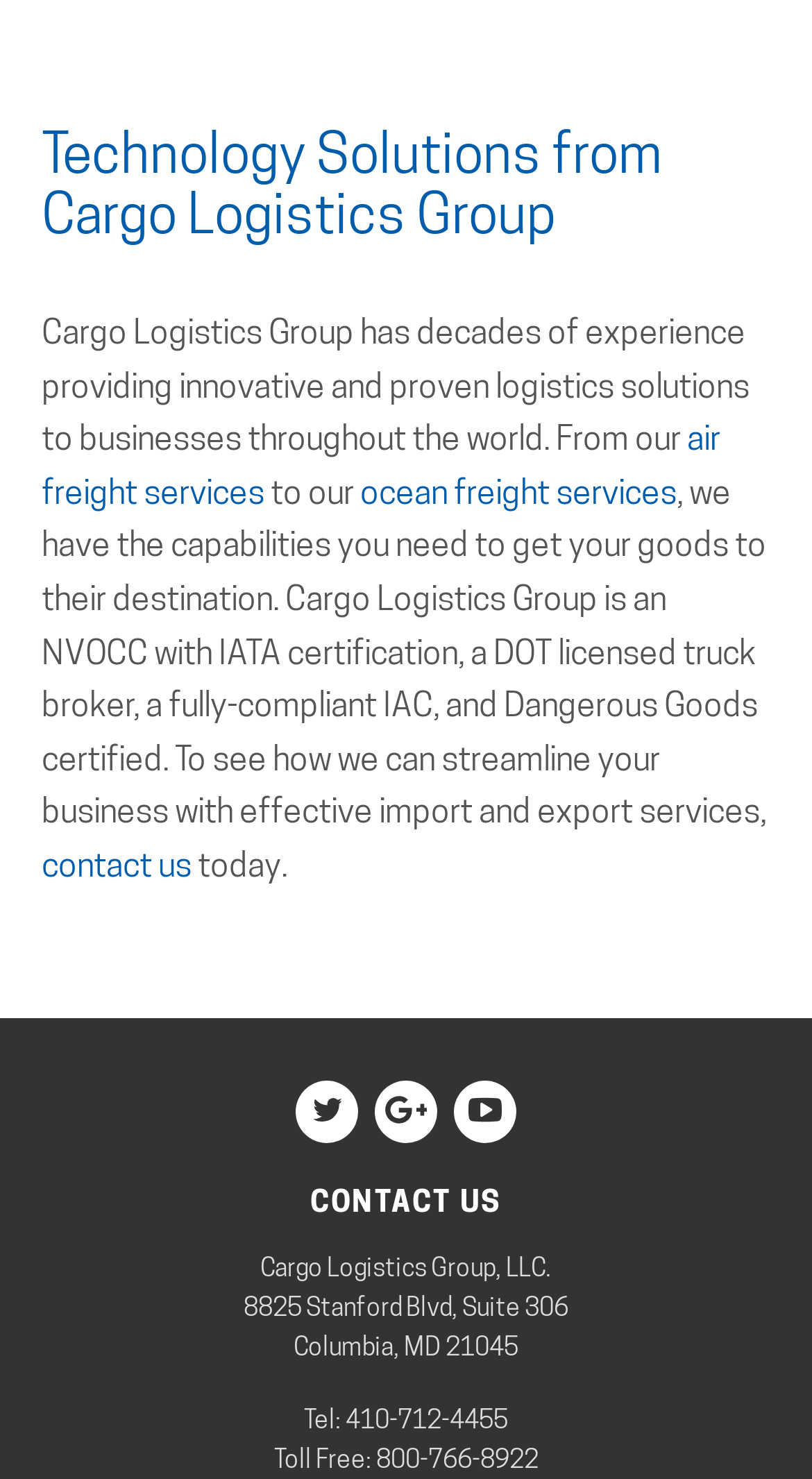How can I contact Cargo Logistics Group?
Refer to the image and provide a one-word or short phrase answer.

via phone or contact us link